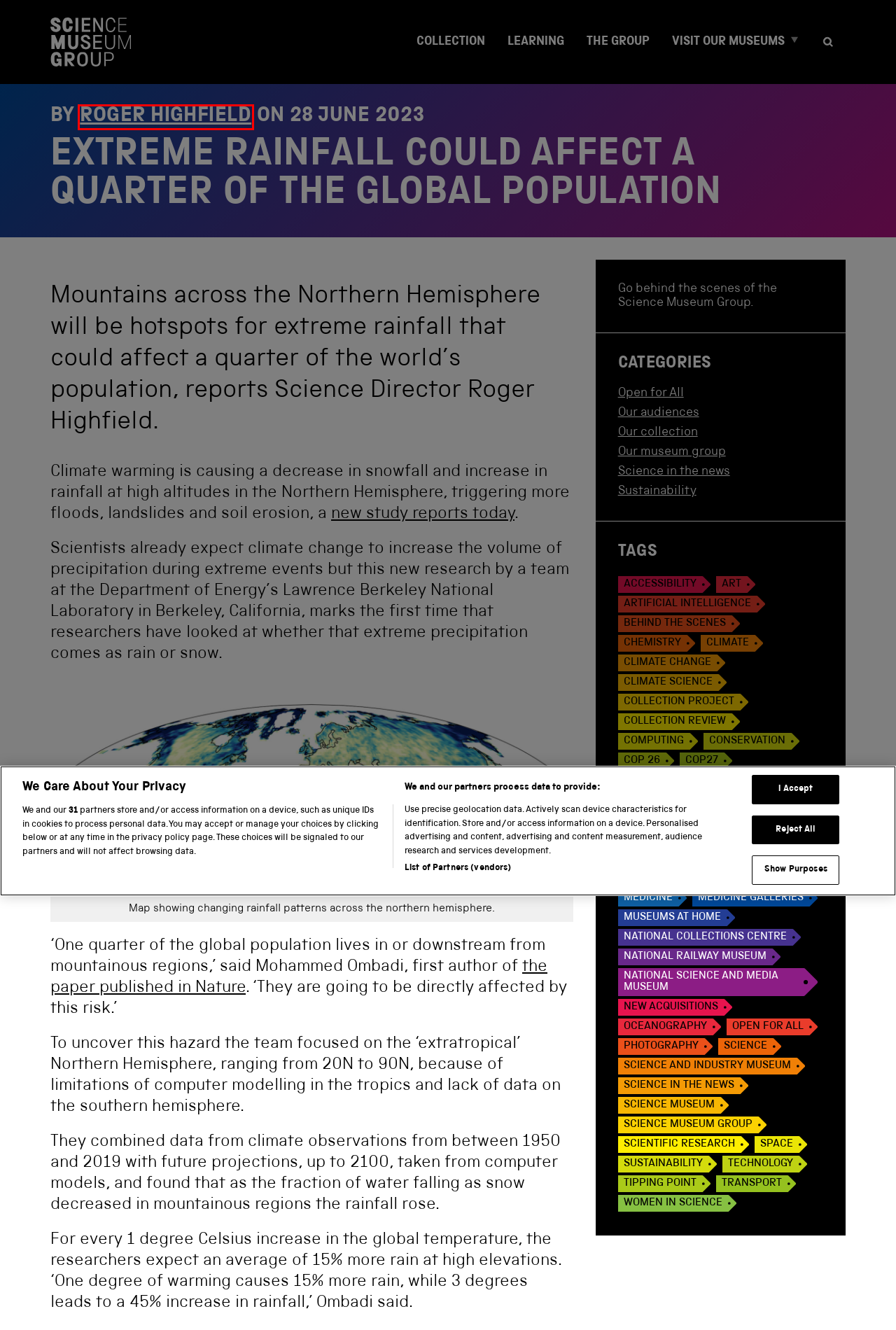You have a screenshot of a webpage, and a red bounding box highlights an element. Select the webpage description that best fits the new page after clicking the element within the bounding box. Options are:
A. photography - Science Museum Group Blog
B. space - Science Museum Group Blog
C. exploration - Science Museum Group Blog
D. Roger Highfield - Science Museum Group Blog
E. tipping point - Science Museum Group Blog
F. Science Museum Group Blog -
G. science in the news - Science Museum Group Blog
H. Covid-19 Pandemic Art - Science Museum Group Blog

D